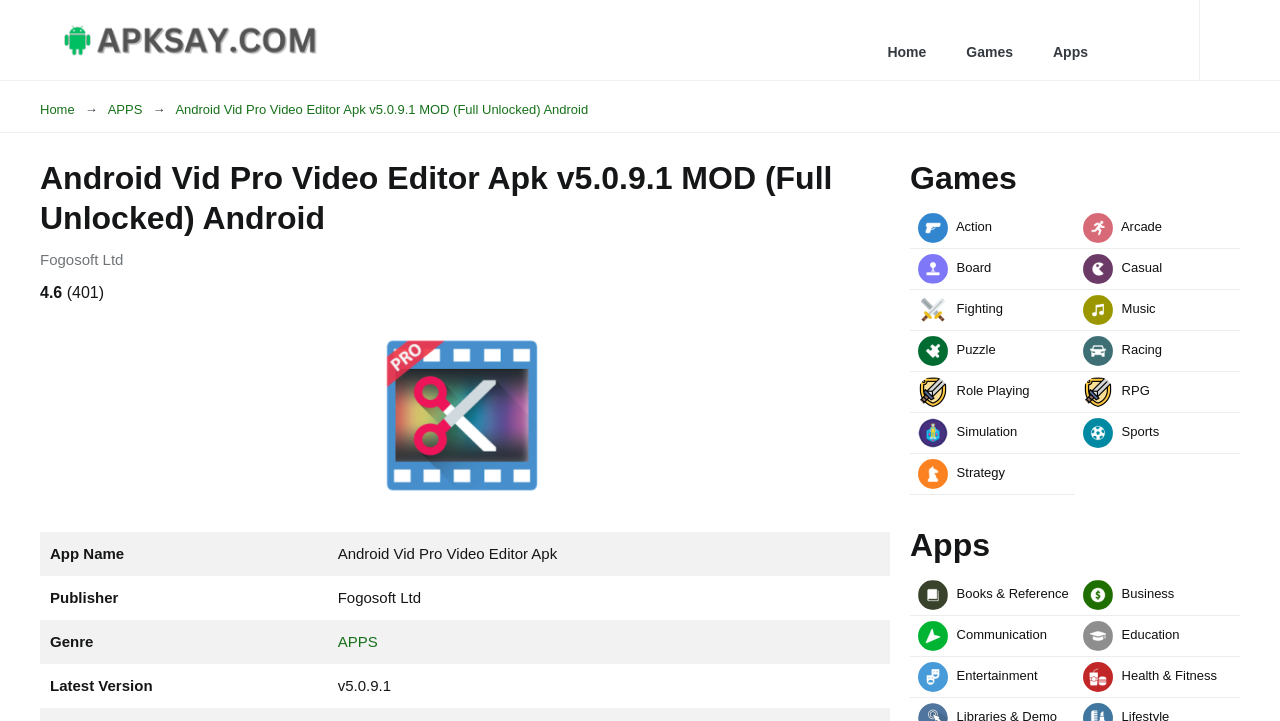Identify the bounding box coordinates of the clickable region to carry out the given instruction: "View the 'Android Vid Pro Video Editor Apk v5.0.9.1 MOD (Full Unlocked) Android' app details".

[0.137, 0.136, 0.46, 0.169]